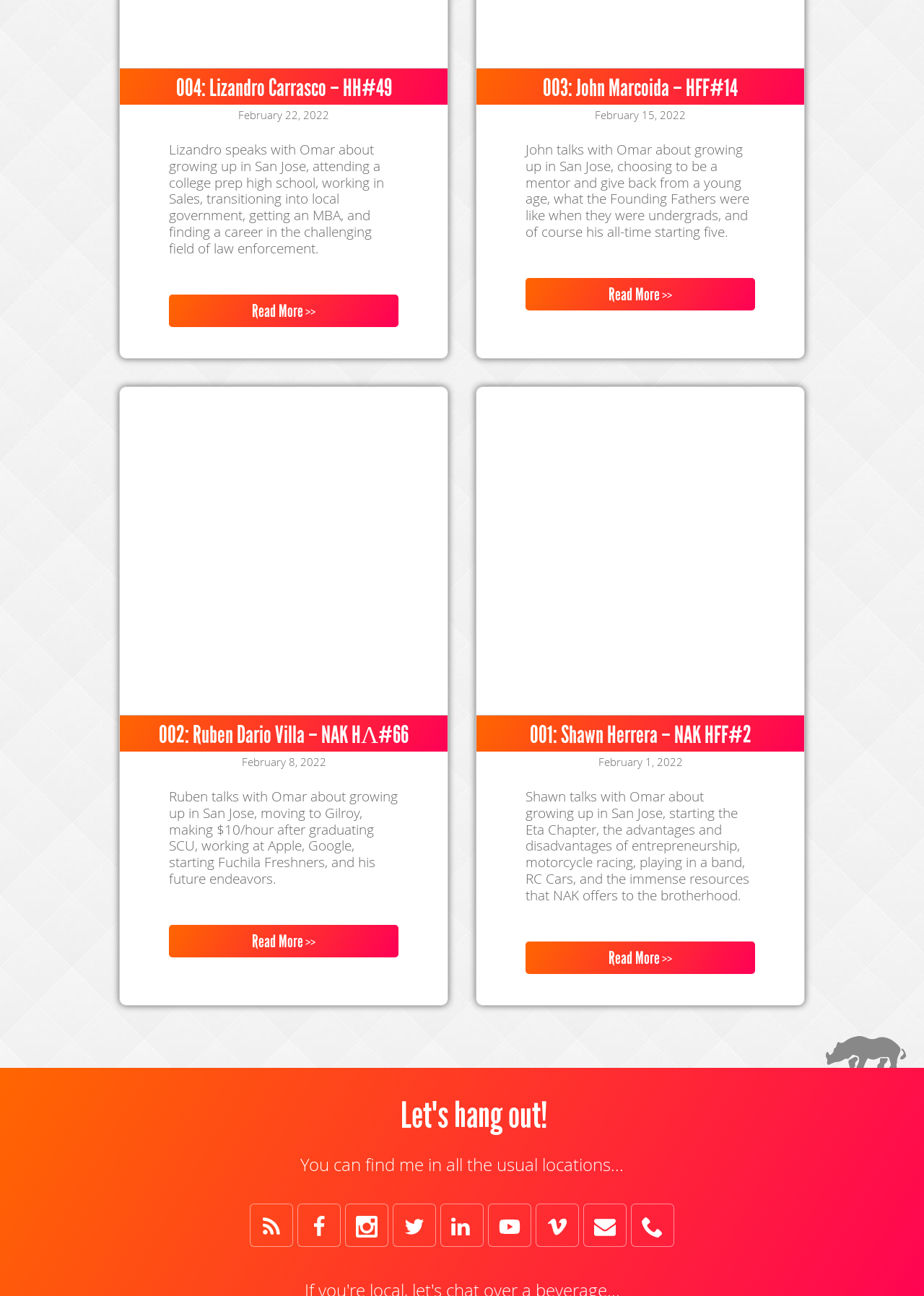Find the bounding box coordinates of the element's region that should be clicked in order to follow the given instruction: "Read more about John Marcoida's interview". The coordinates should consist of four float numbers between 0 and 1, i.e., [left, top, right, bottom].

[0.569, 0.214, 0.817, 0.24]